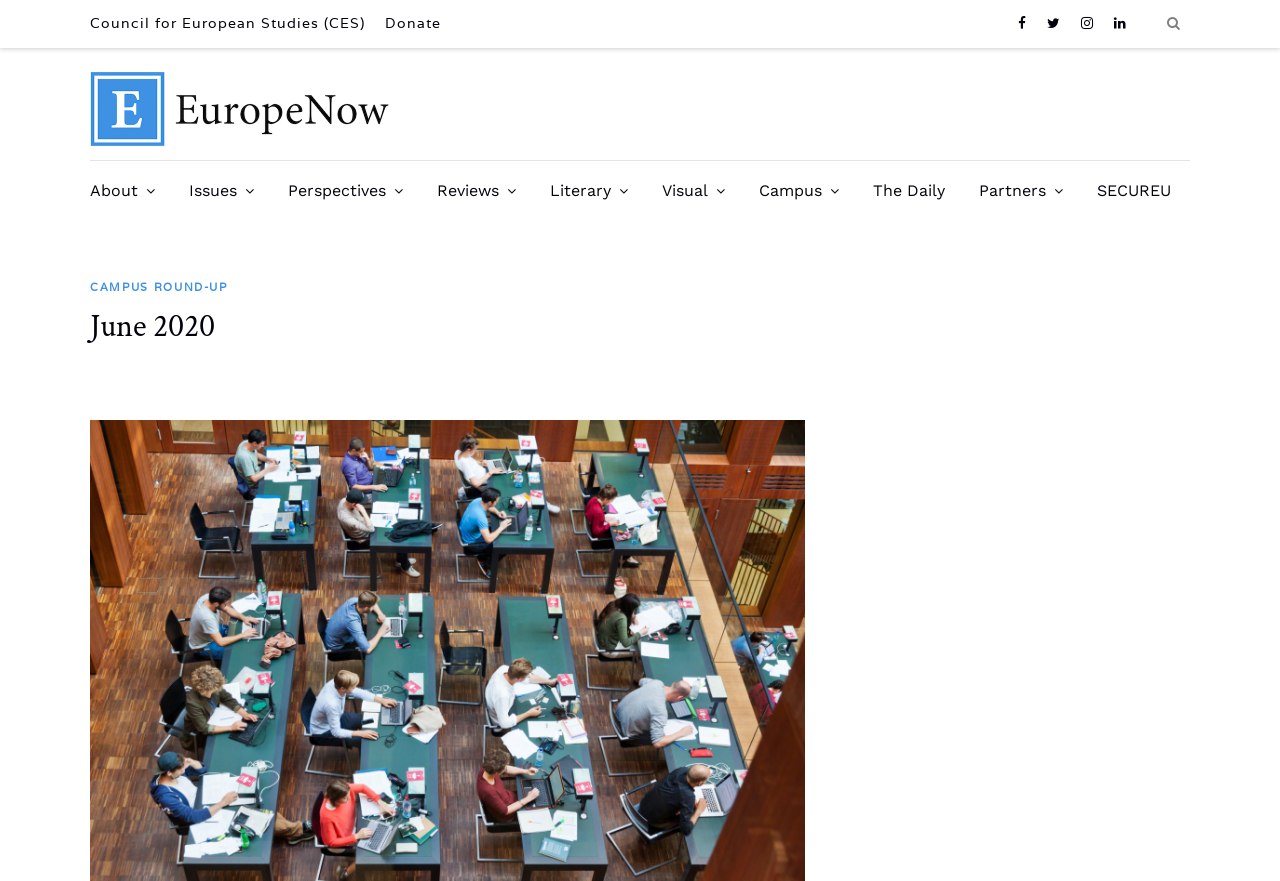How many links are in the top navigation bar?
Using the information from the image, provide a comprehensive answer to the question.

I counted the links in the top navigation bar, starting from 'Council for European Studies (CES)' to 'SECUREU', and found 11 links.